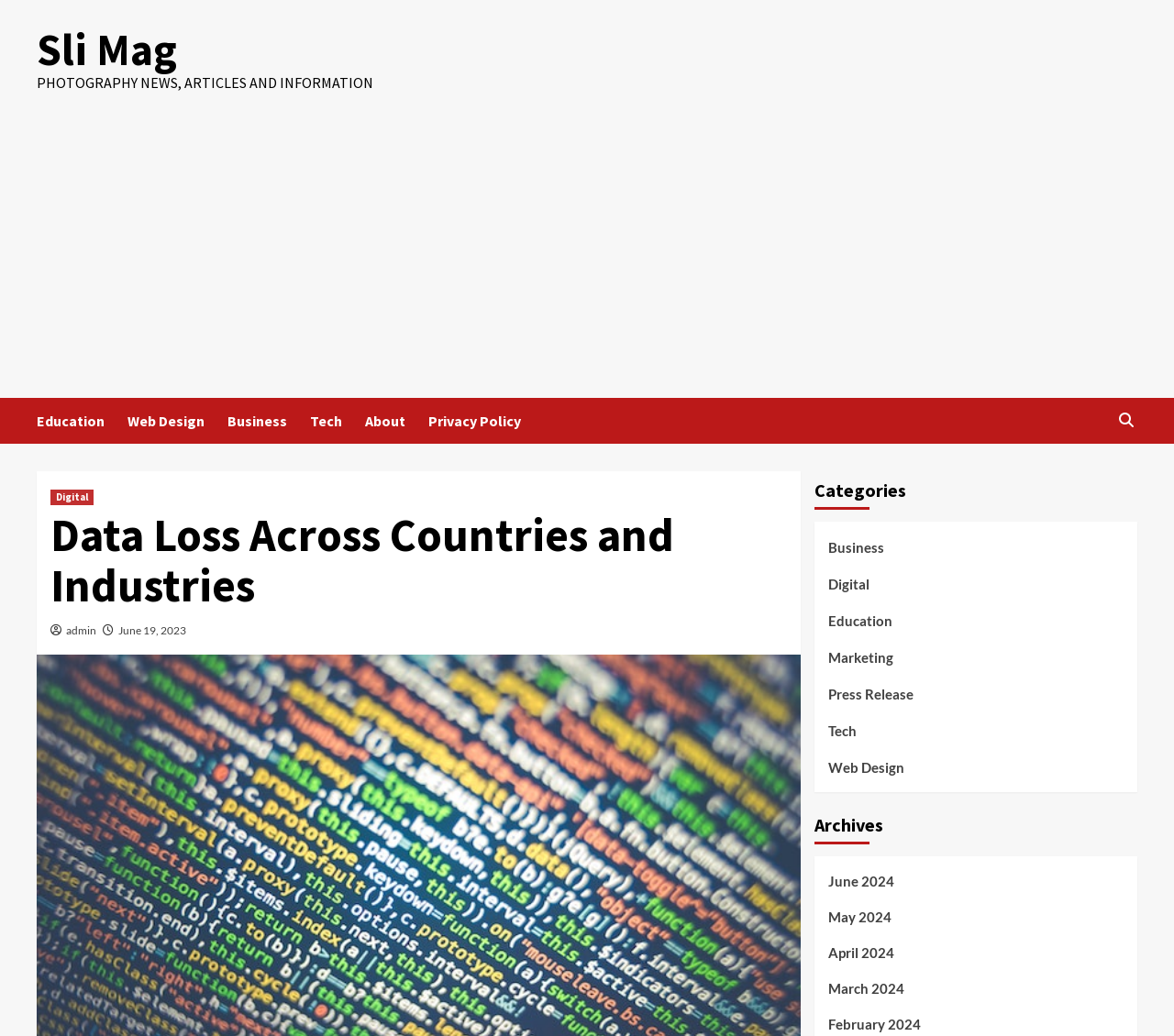Find the bounding box coordinates of the UI element according to this description: "Press Release".

[0.705, 0.659, 0.778, 0.693]